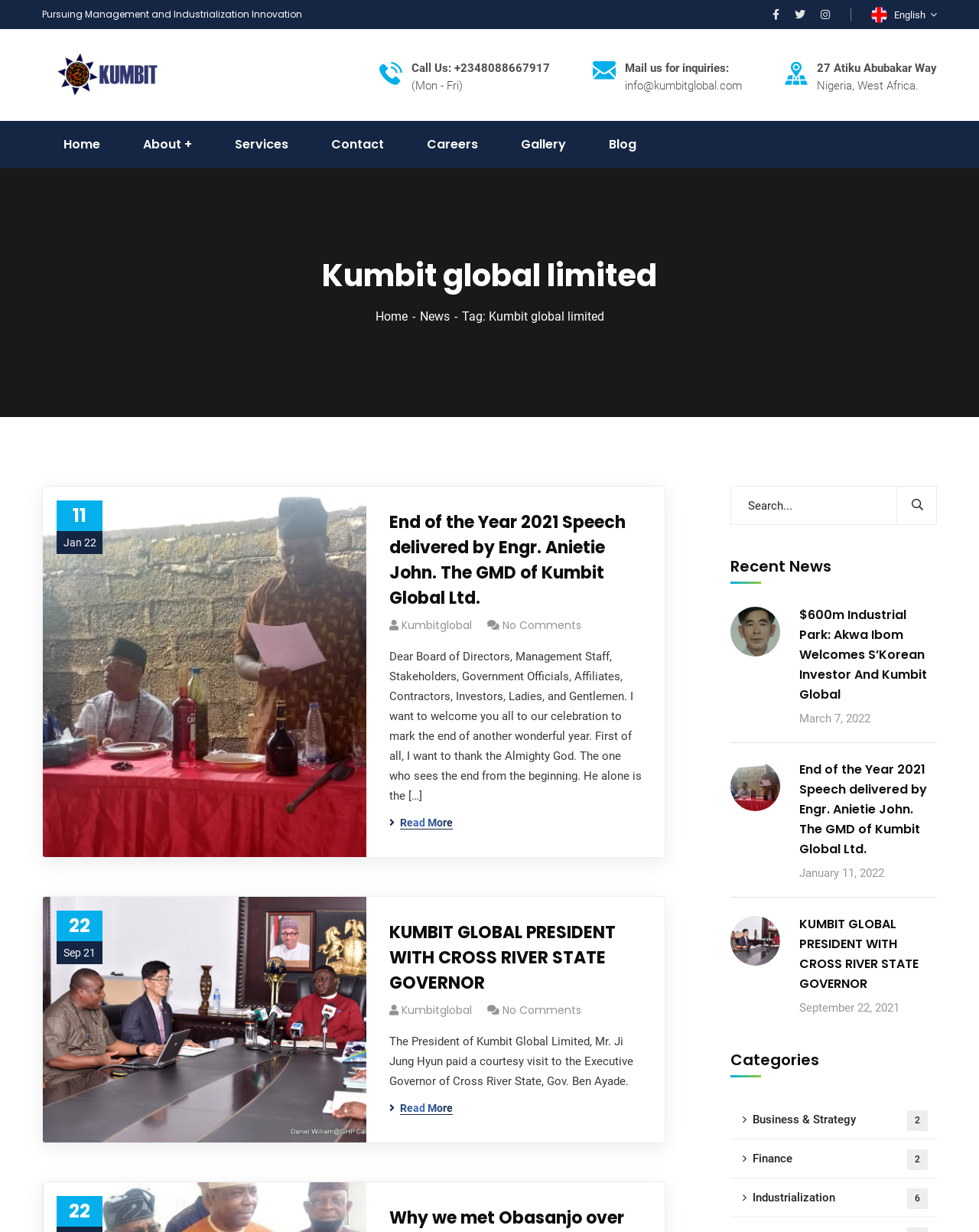How many social media links are there?
Based on the screenshot, give a detailed explanation to answer the question.

There are three social media links located at the top-right corner of the webpage, represented by icons '', '', and ''.